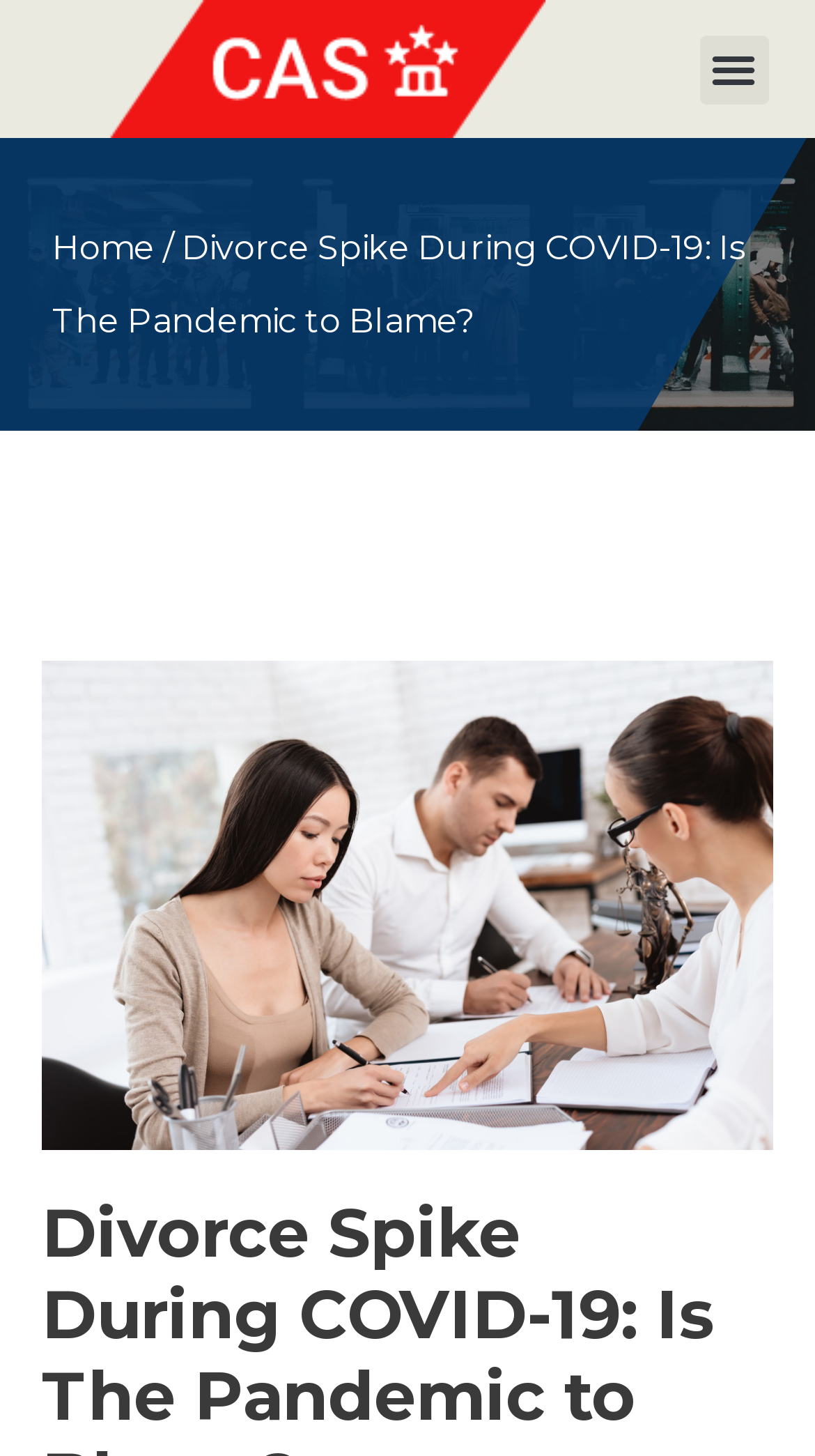What is the theme of the image on the webpage?
Respond to the question with a well-detailed and thorough answer.

The image on the webpage is located below the article title, and it appears to be a conceptual representation of divorce, with a bounding box that occupies most of the webpage's width.